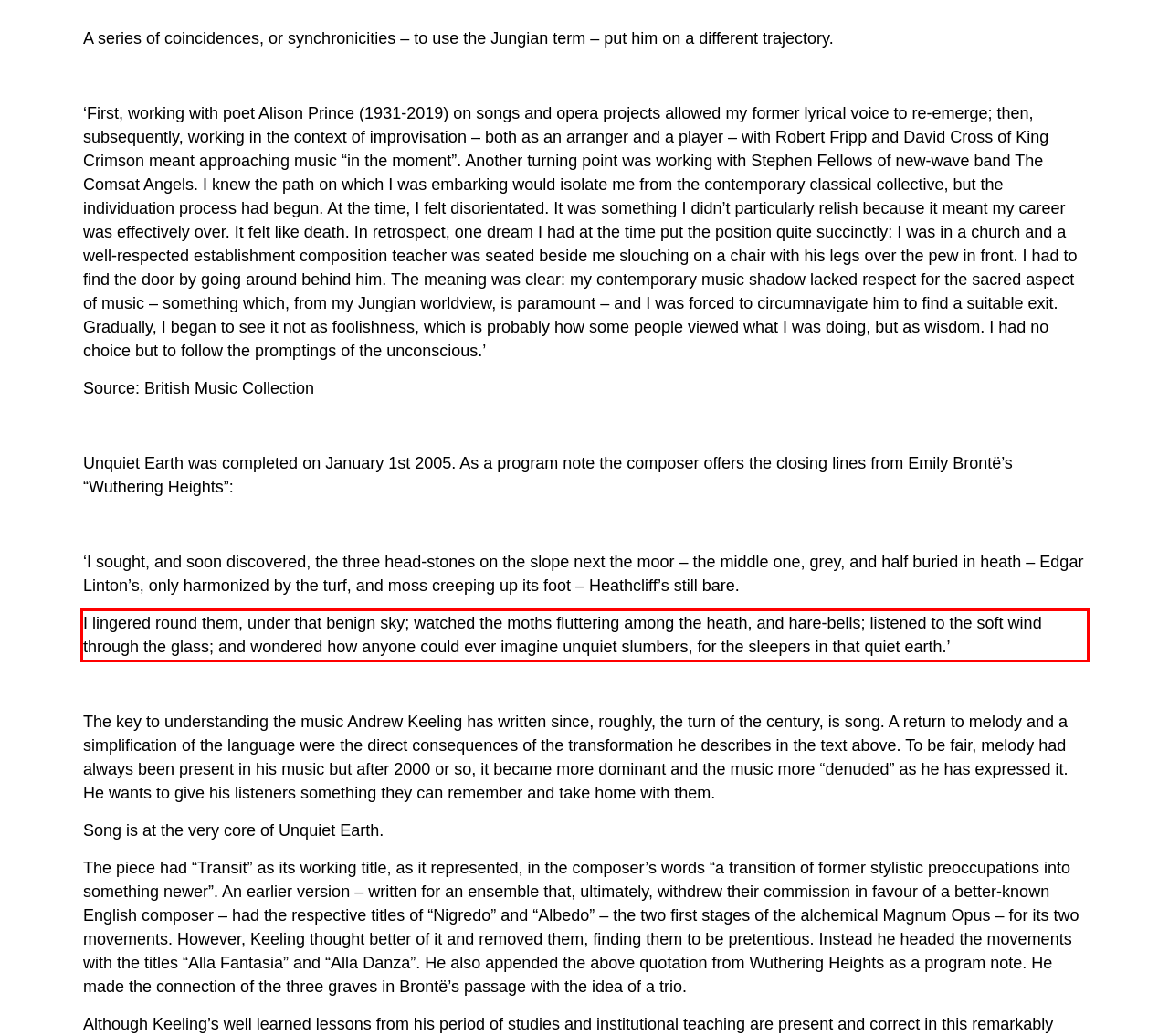Please identify the text within the red rectangular bounding box in the provided webpage screenshot.

I lingered round them, under that benign sky; watched the moths fluttering among the heath, and hare-bells; listened to the soft wind through the glass; and wondered how anyone could ever imagine unquiet slumbers, for the sleepers in that quiet earth.’